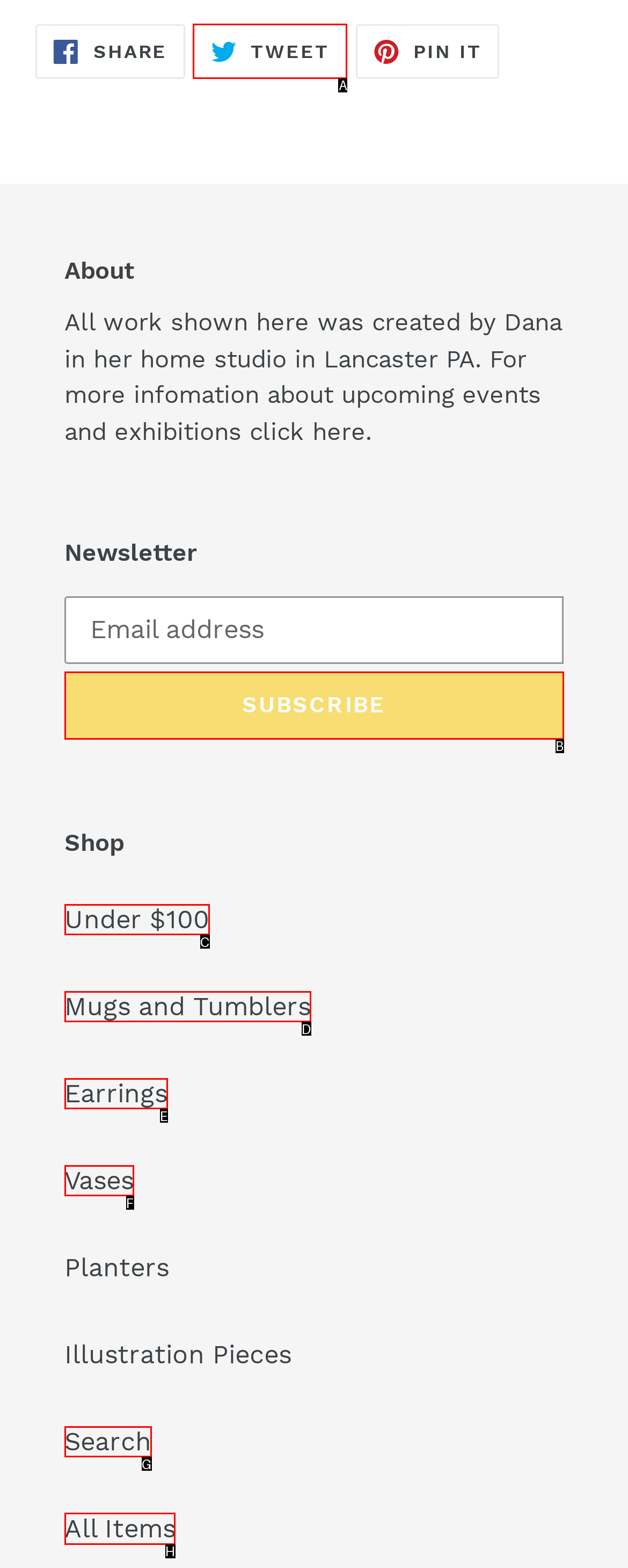Tell me which option I should click to complete the following task: View all items Answer with the option's letter from the given choices directly.

H